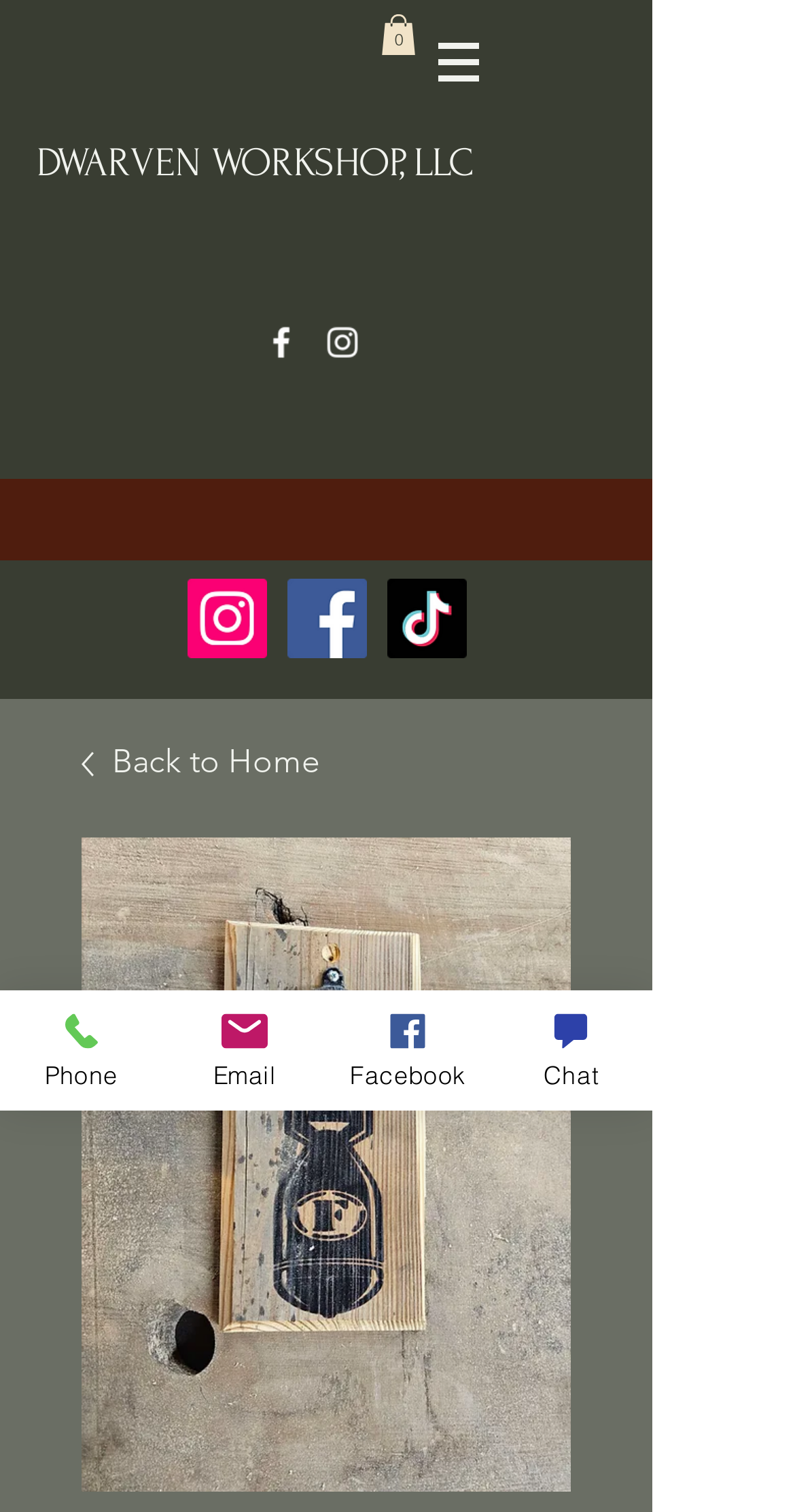How many items are in the cart?
Using the image provided, answer with just one word or phrase.

0